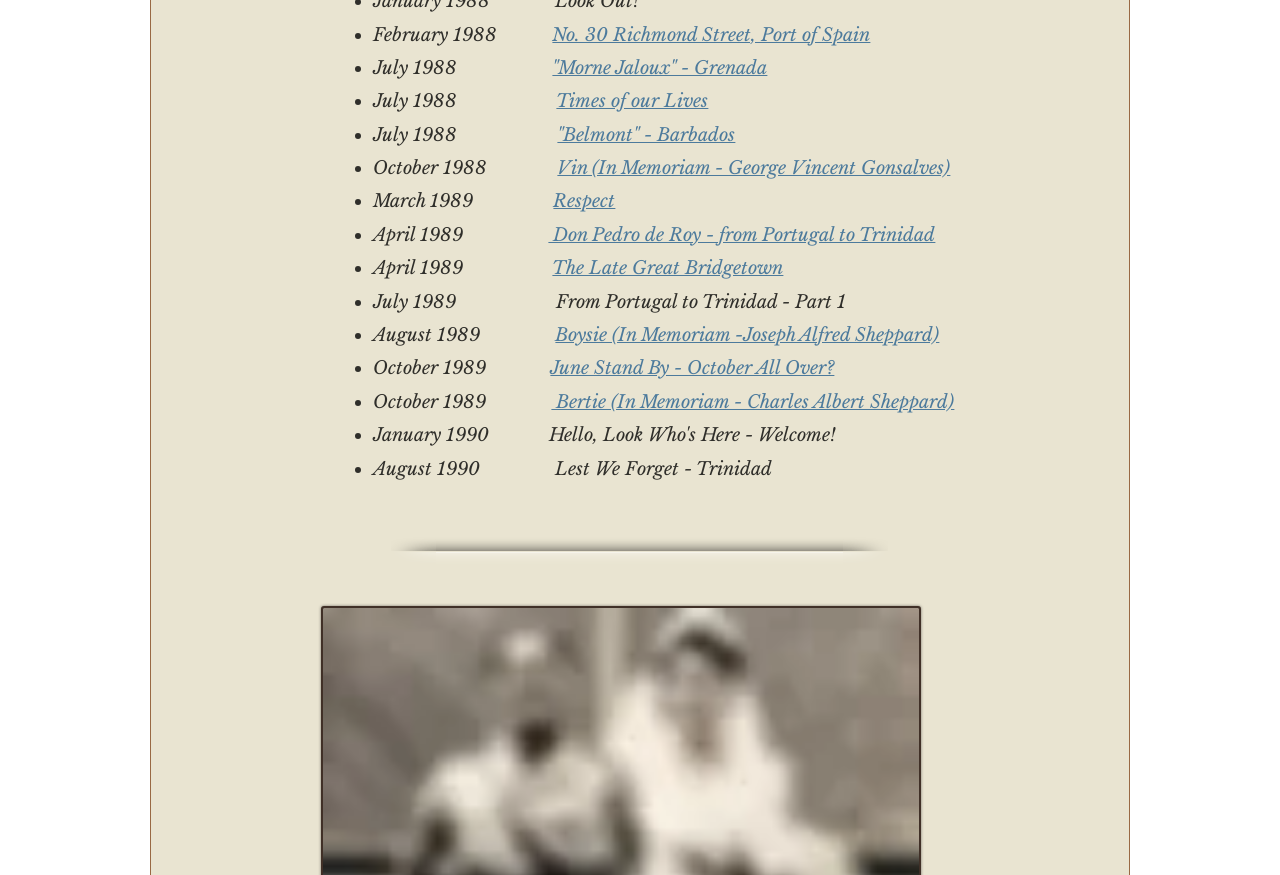Specify the bounding box coordinates of the element's area that should be clicked to execute the given instruction: "Visit 'Times of our Lives'". The coordinates should be four float numbers between 0 and 1, i.e., [left, top, right, bottom].

[0.435, 0.103, 0.553, 0.128]